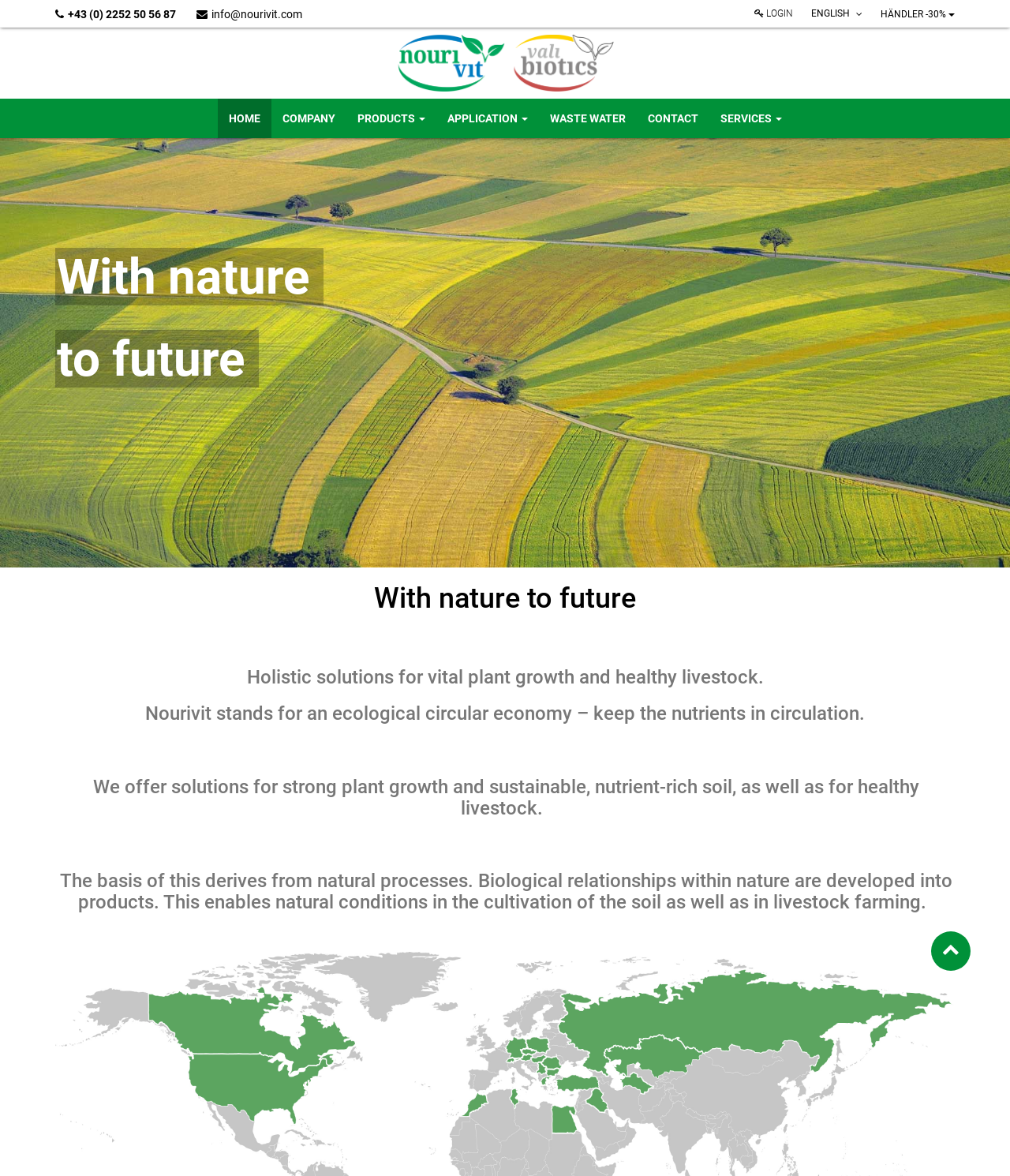Determine the coordinates of the bounding box for the clickable area needed to execute this instruction: "Log in to the account".

[0.739, 0.0, 0.793, 0.023]